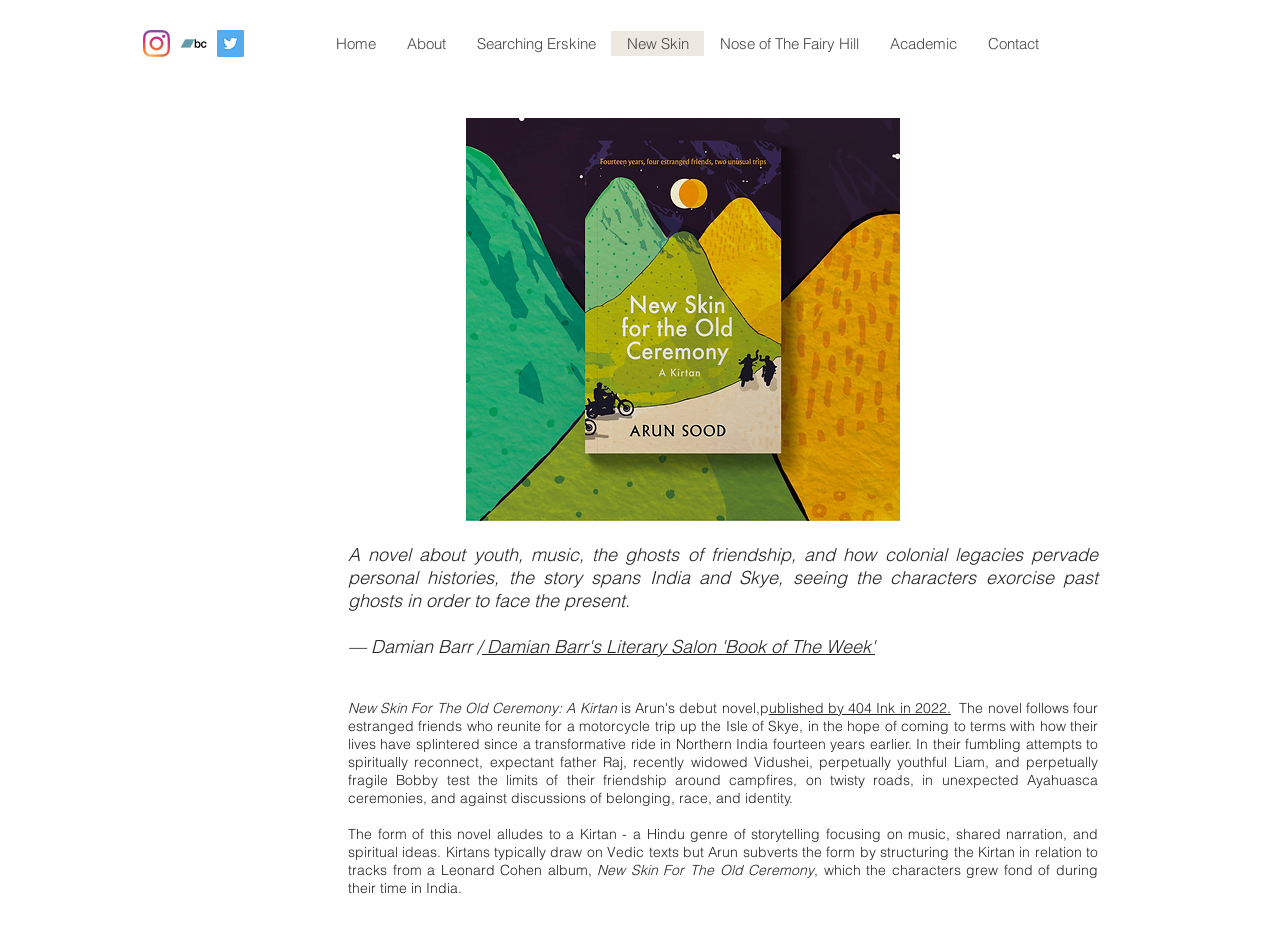What is the name of the novel?
Based on the image, answer the question with a single word or brief phrase.

New Skin For The Old Ceremony